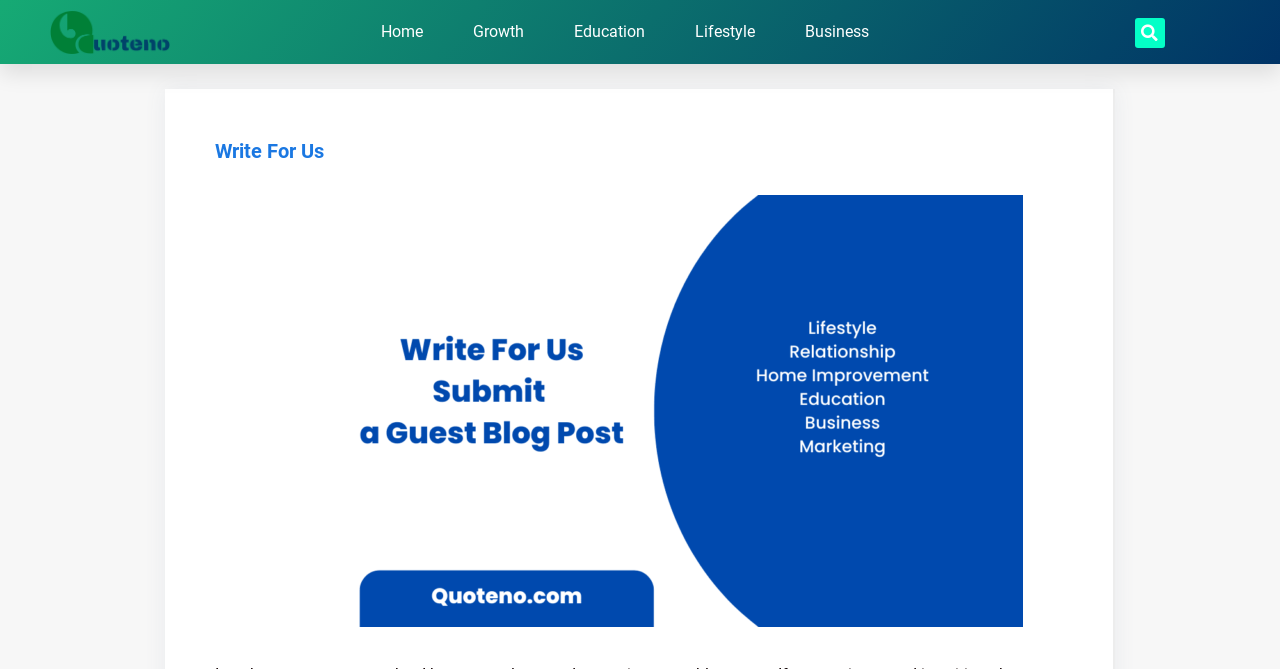What is the purpose of the search bar?
Using the visual information, reply with a single word or short phrase.

To search